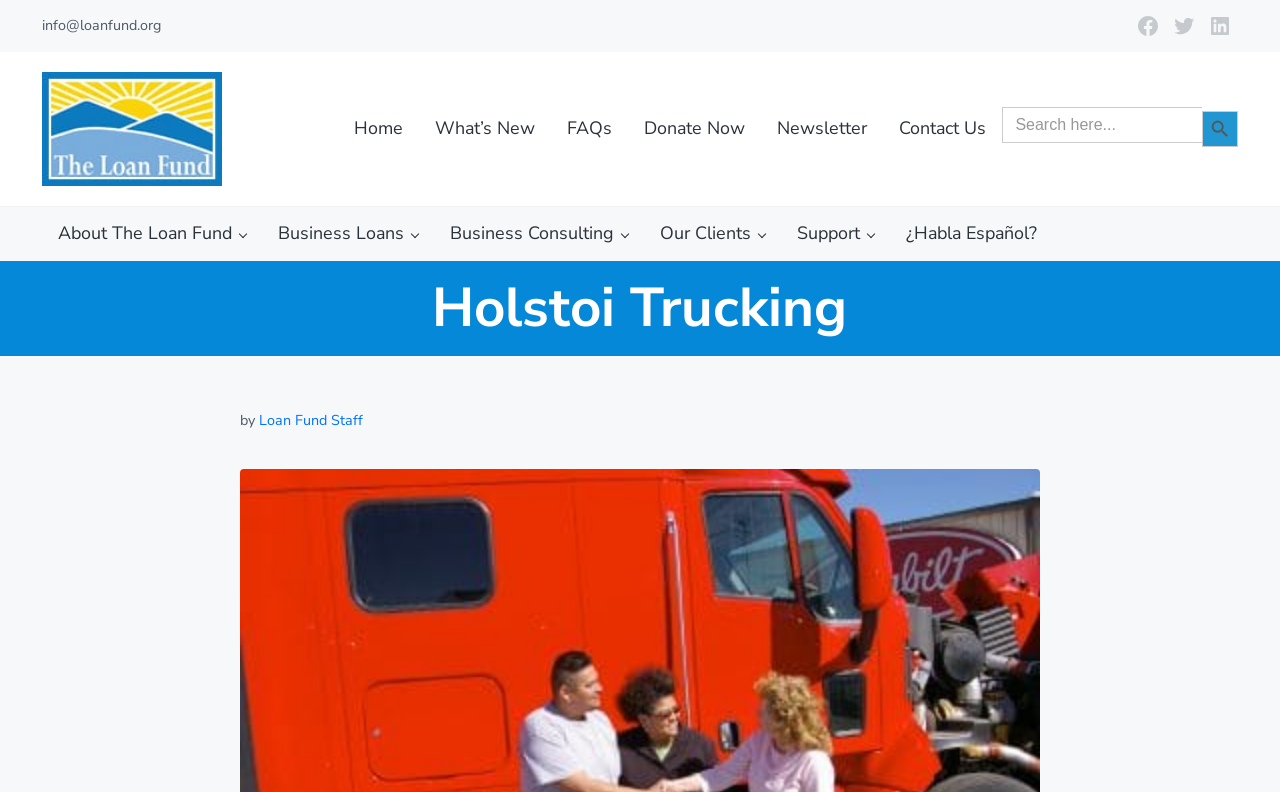How many navigation links are in the header right section?
Use the screenshot to answer the question with a single word or phrase.

6